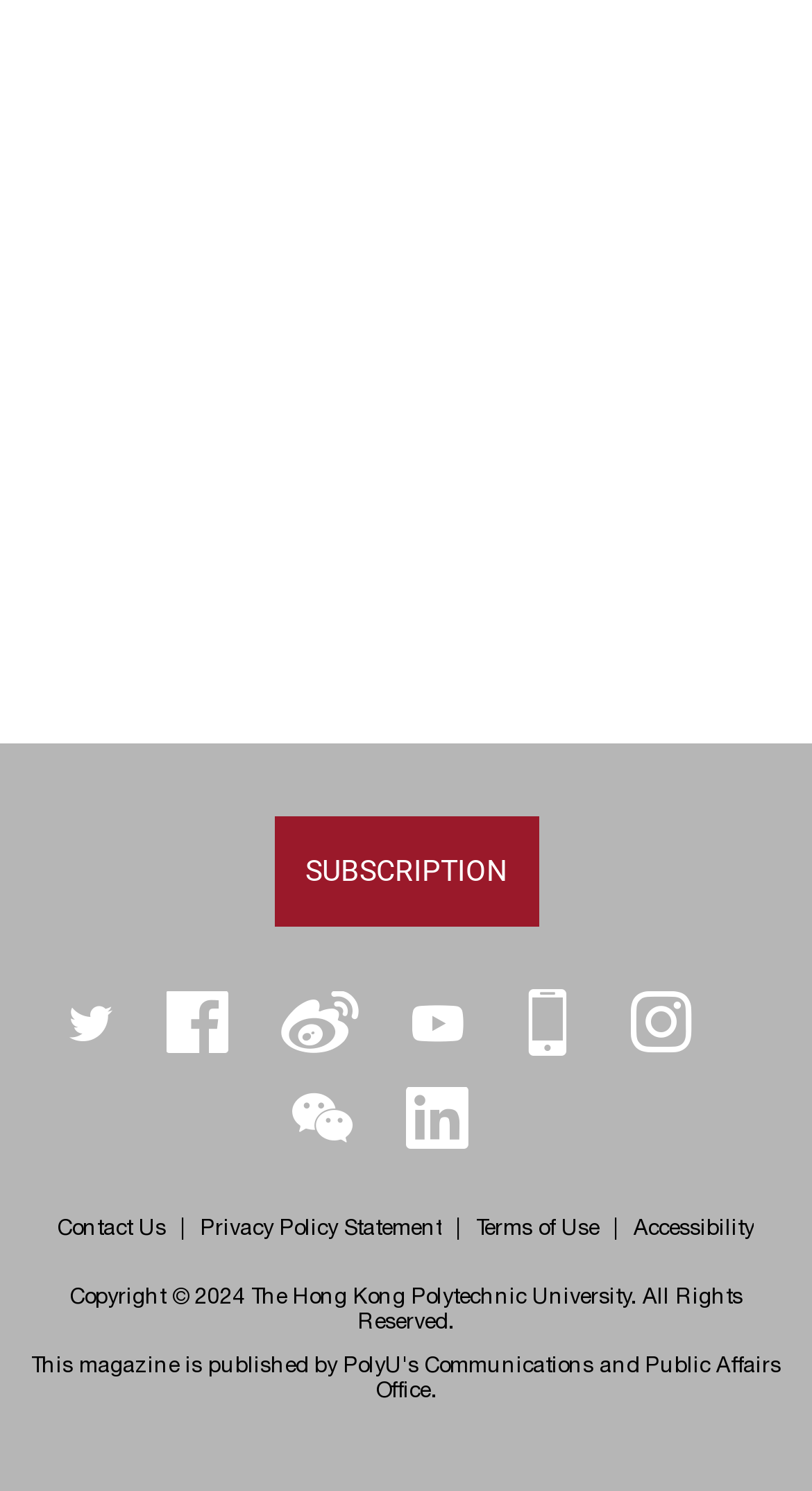What is the name of the award received by Prof. Xiang-dong Li?
With the help of the image, please provide a detailed response to the question.

I found the answer by reading the text associated with the link 'Prof. Xiang-dong Li receives Clair C. Patterson Award'.